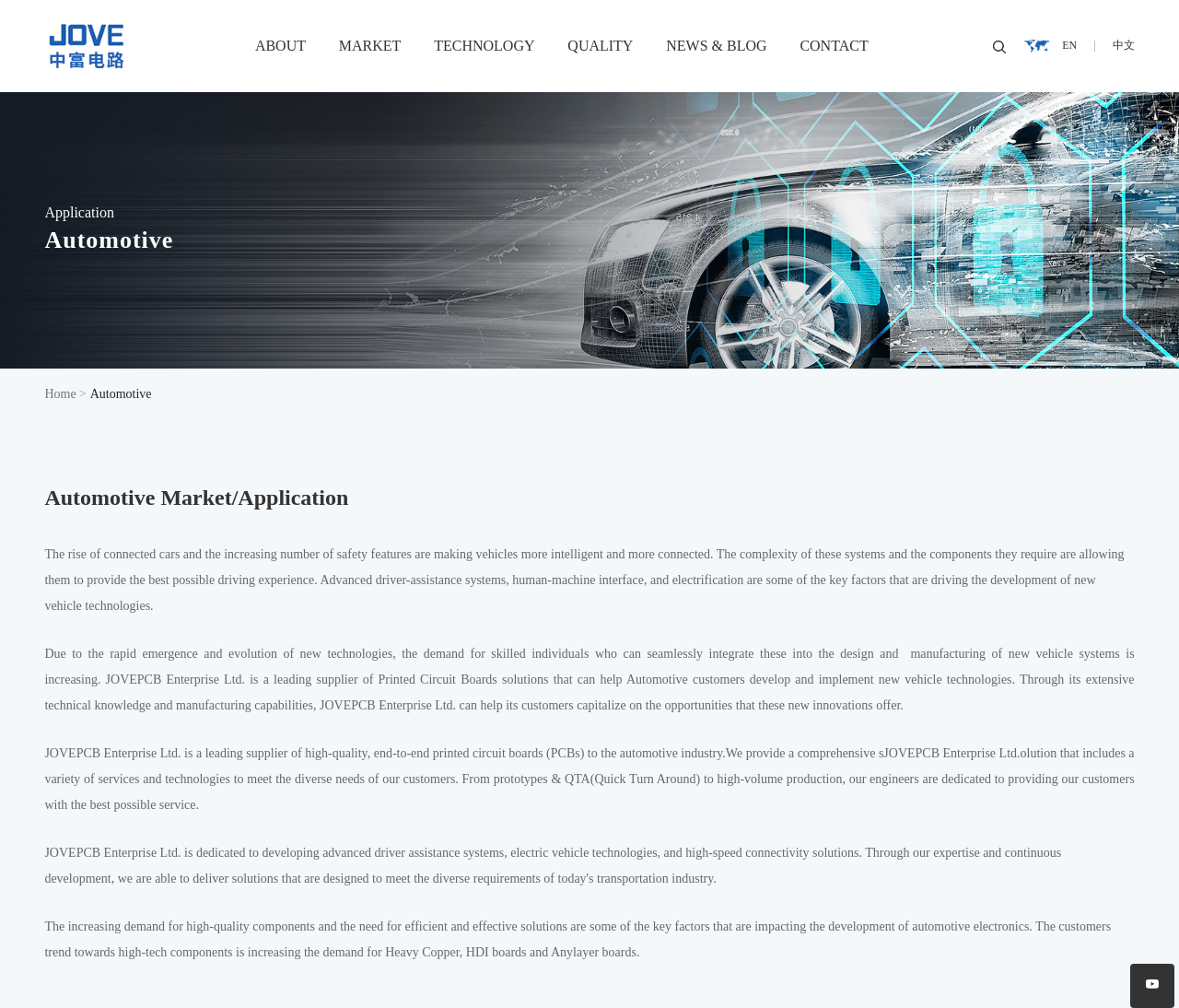Utilize the details in the image to give a detailed response to the question: What is the company's expertise in?

According to the webpage content, JOVEPCB Enterprise Ltd. is dedicated to developing advanced driver assistance systems, electric vehicle technologies, and high-speed connectivity solutions, demonstrating its expertise in these areas.